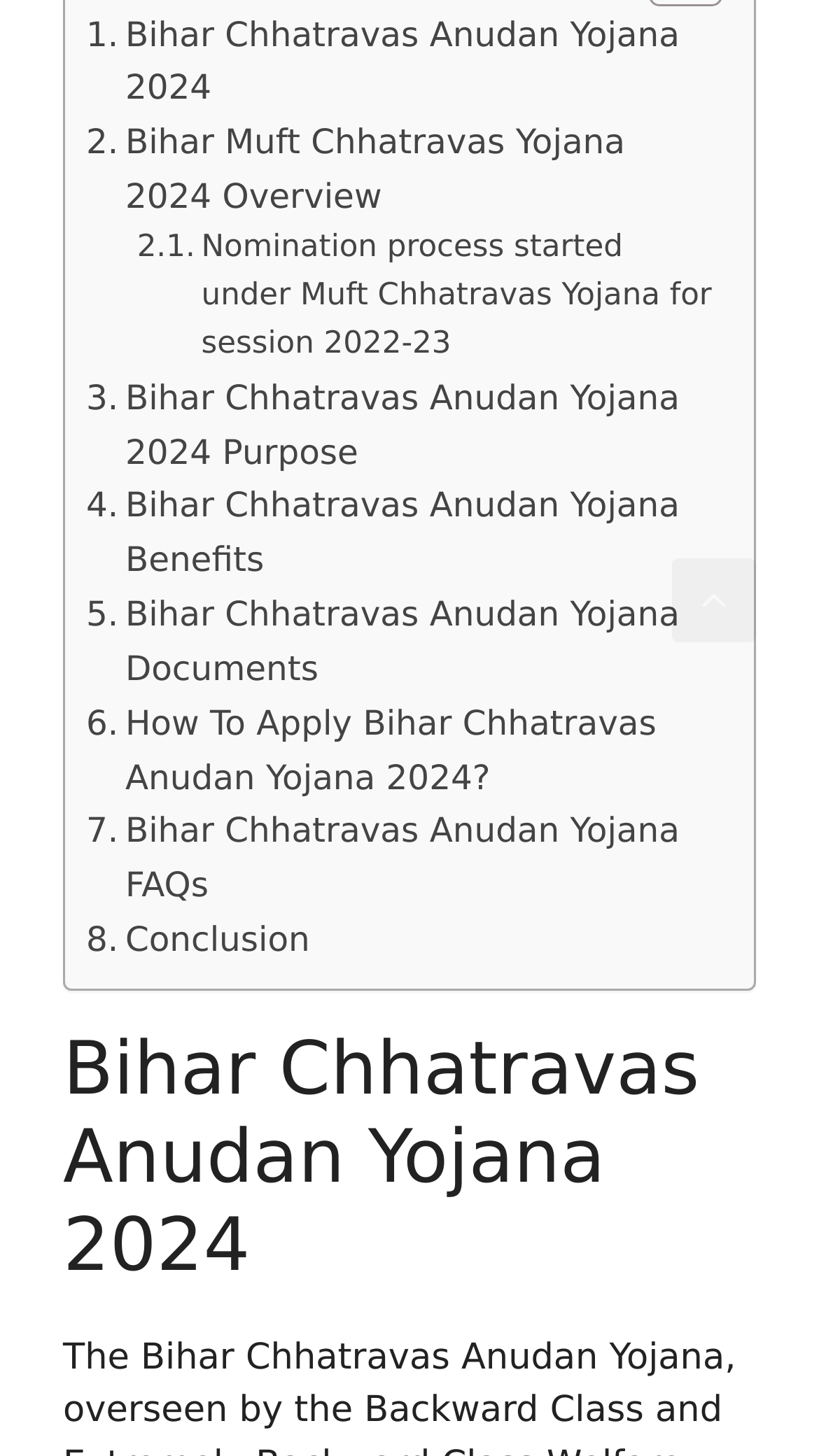Can you find the bounding box coordinates for the element to click on to achieve the instruction: "Scroll back to top"?

[0.821, 0.383, 0.923, 0.441]